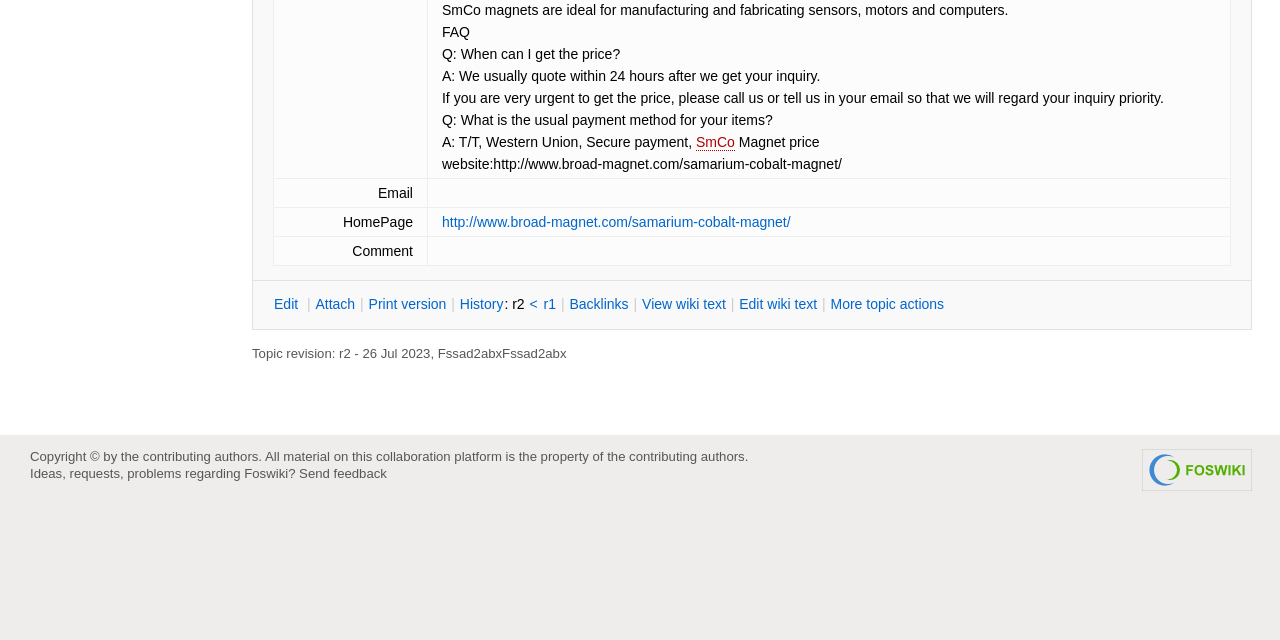Using the format (top-left x, top-left y, bottom-right x, bottom-right y), provide the bounding box coordinates for the described UI element. All values should be floating point numbers between 0 and 1: History

[0.358, 0.461, 0.394, 0.491]